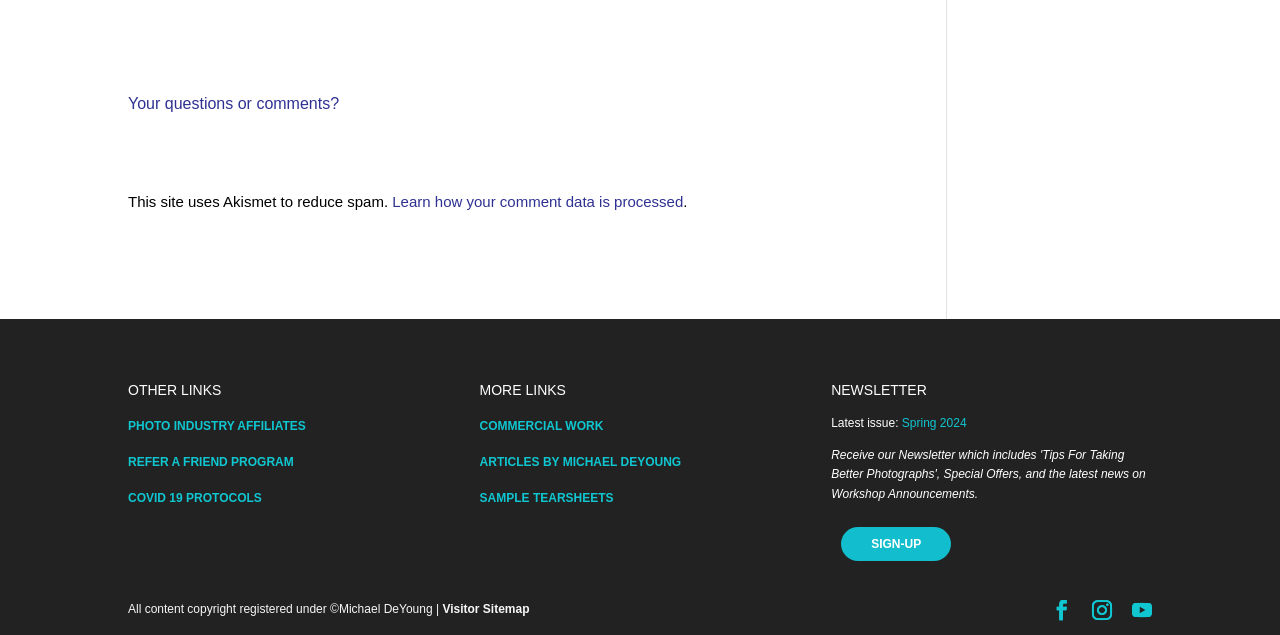Please locate the bounding box coordinates of the element that needs to be clicked to achieve the following instruction: "Learn more about comment data processing". The coordinates should be four float numbers between 0 and 1, i.e., [left, top, right, bottom].

[0.306, 0.304, 0.534, 0.33]